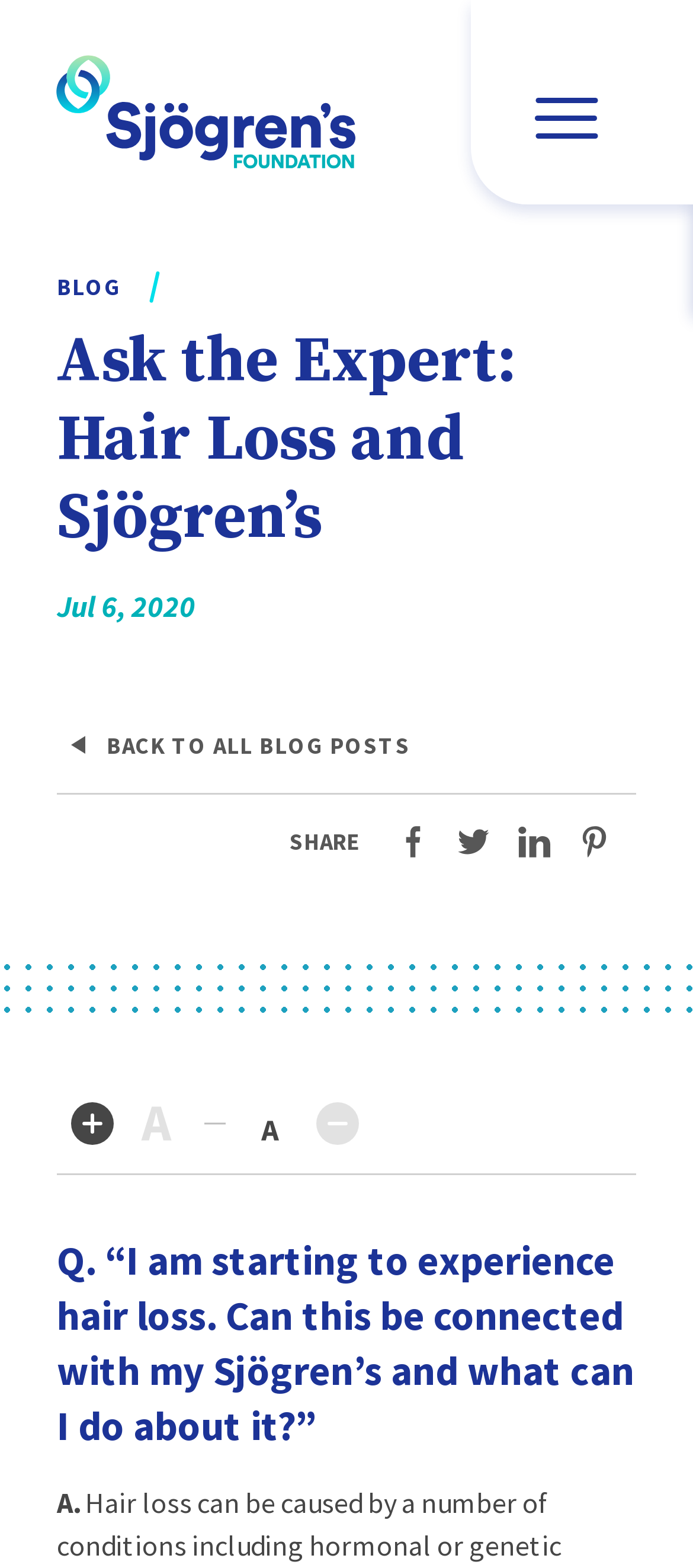Pinpoint the bounding box coordinates of the element that must be clicked to accomplish the following instruction: "Read the blog post". The coordinates should be in the format of four float numbers between 0 and 1, i.e., [left, top, right, bottom].

[0.082, 0.206, 0.918, 0.356]